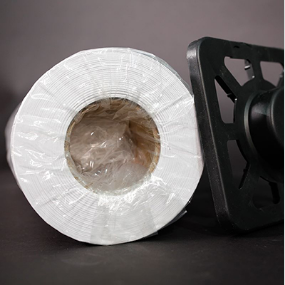Explain the contents of the image with as much detail as possible.

This image showcases a roll of 220gsm Aqueous Inkjet Matte Photo Paper, prominently featured alongside its core and a spindle mechanism. The roll is wrapped in protective plastic, emphasizing its pristine condition, while the texture and quality of the matte finish imply suitability for vibrant printing applications. This product is ideal for photographers and graphic designers seeking high-quality paper for both professional and personal projects. The image effectively highlights the roll's dimensions and packaging, making it an attractive option in a range of related products offered.